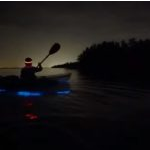Where does this type of kayaking typically take place?
Refer to the image and provide a concise answer in one word or phrase.

Crystal River